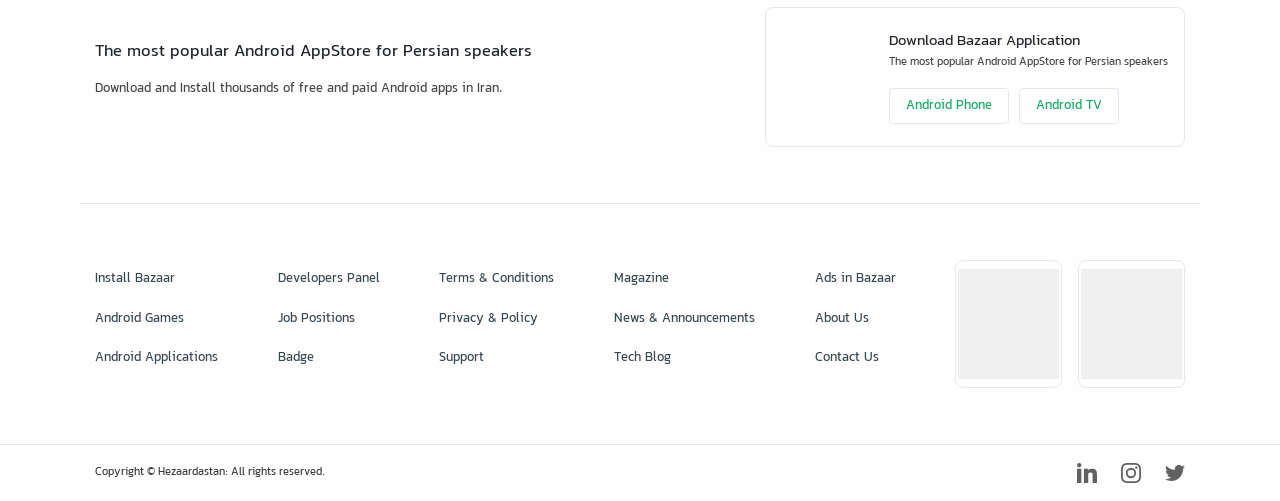Answer the question in a single word or phrase:
What is the copyright notice at the bottom of the page?

Hezaardastan: All rights reserved